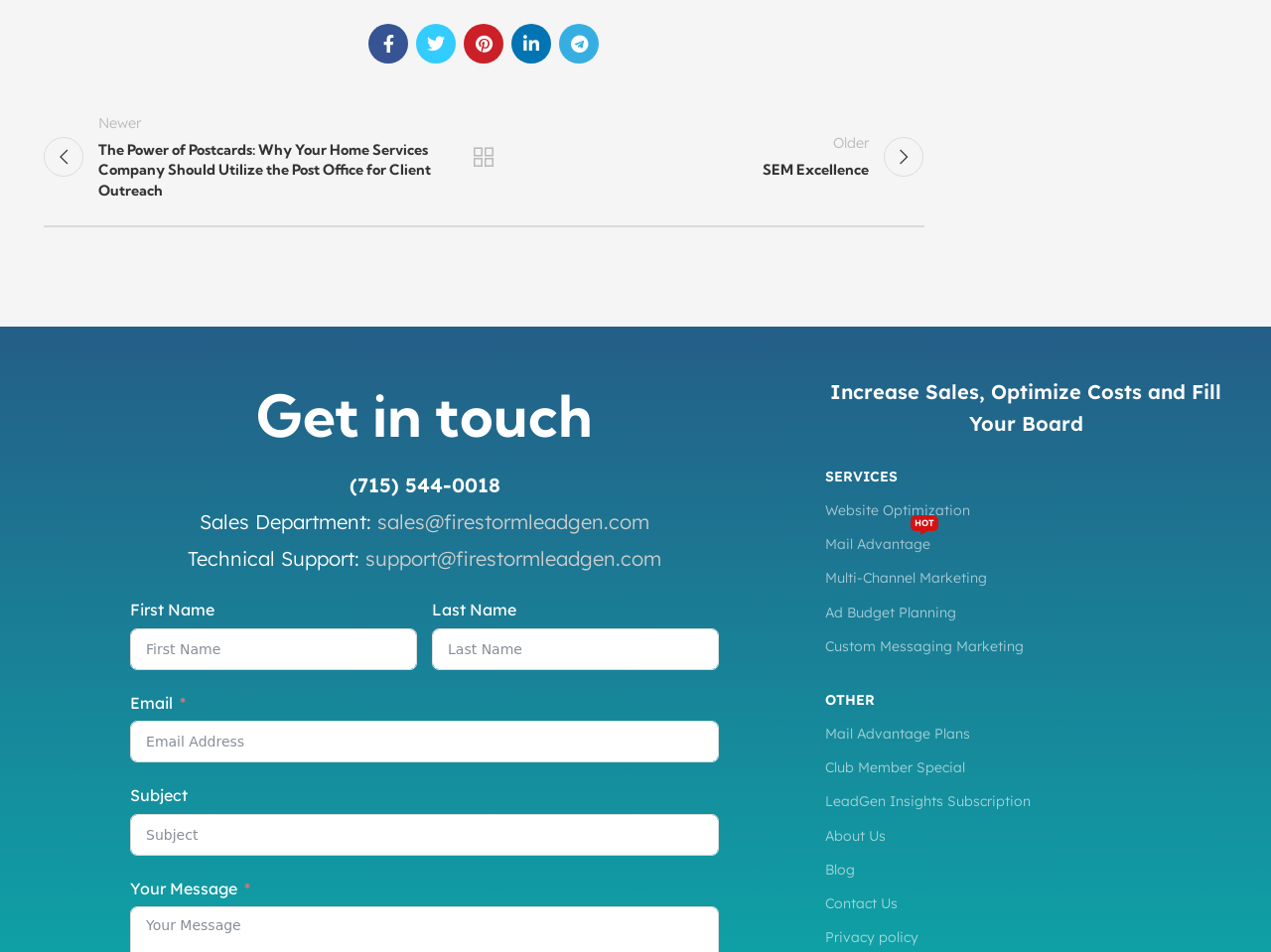Using the description "Contact Us", predict the bounding box of the relevant HTML element.

[0.649, 0.931, 0.965, 0.967]